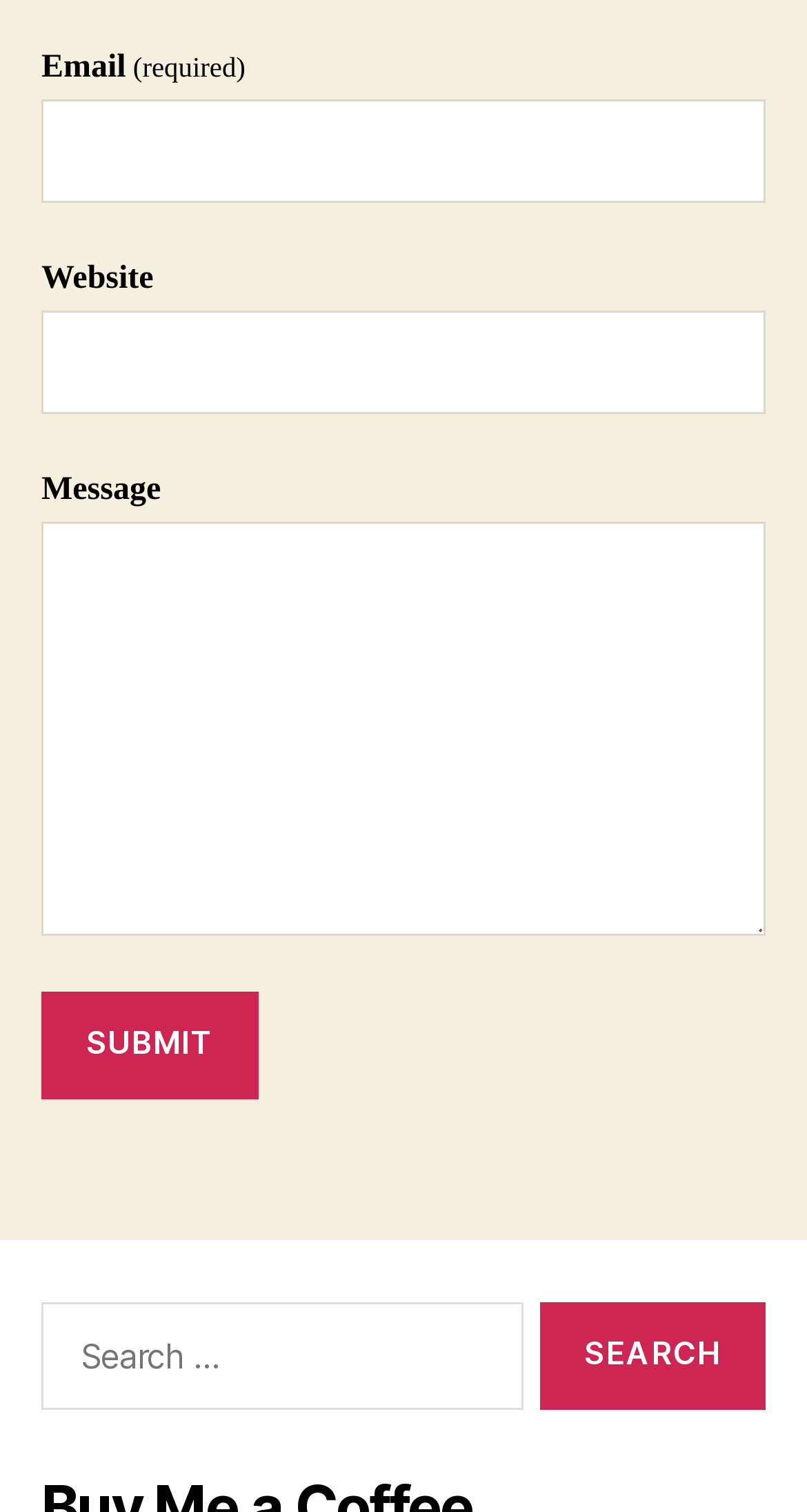What is the purpose of the button at the bottom?
Using the visual information, answer the question in a single word or phrase.

Search